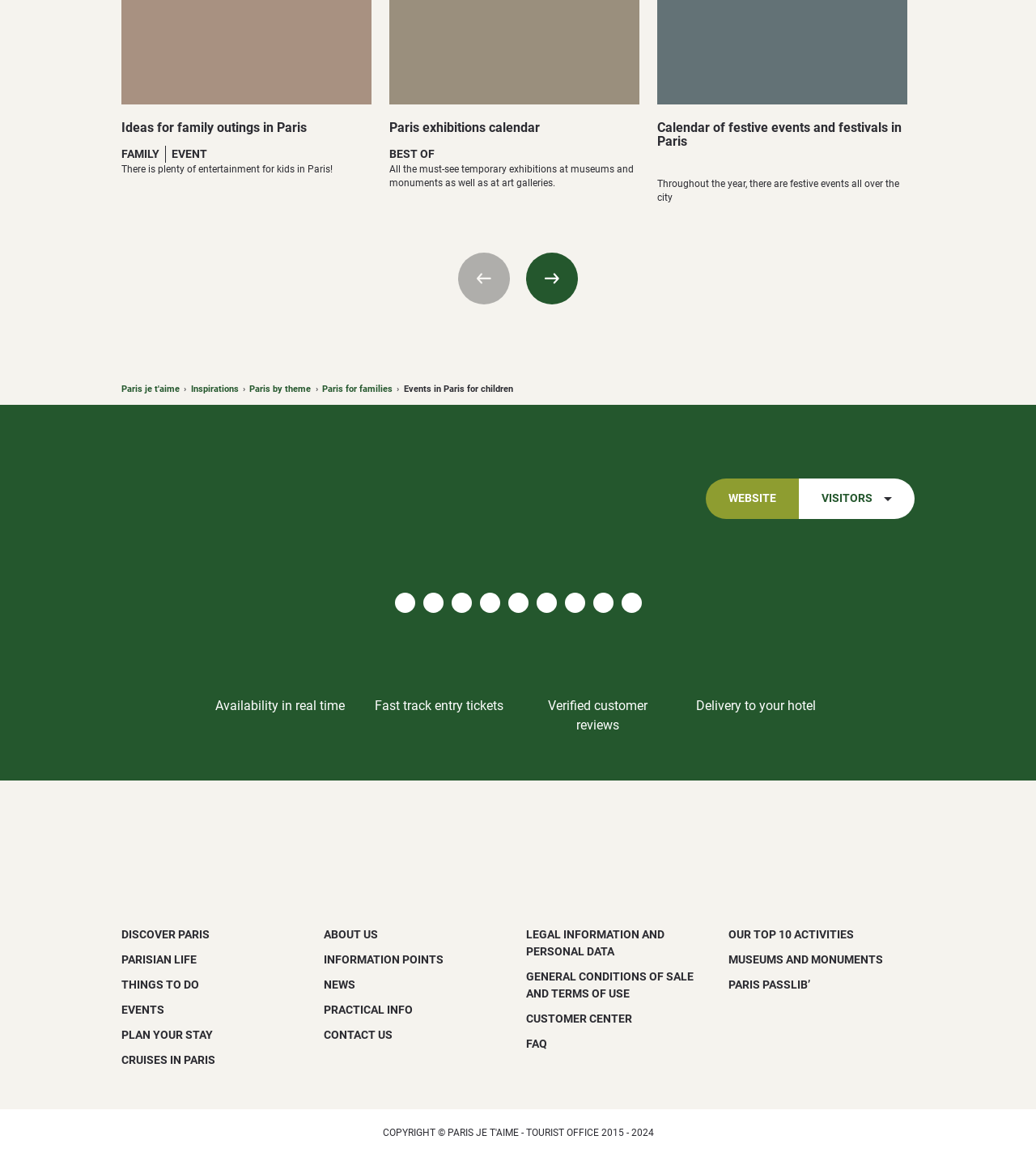Bounding box coordinates are specified in the format (top-left x, top-left y, bottom-right x, bottom-right y). All values are floating point numbers bounded between 0 and 1. Please provide the bounding box coordinate of the region this sentence describes: parent_node: Email* name="email" placeholder="Email*"

None